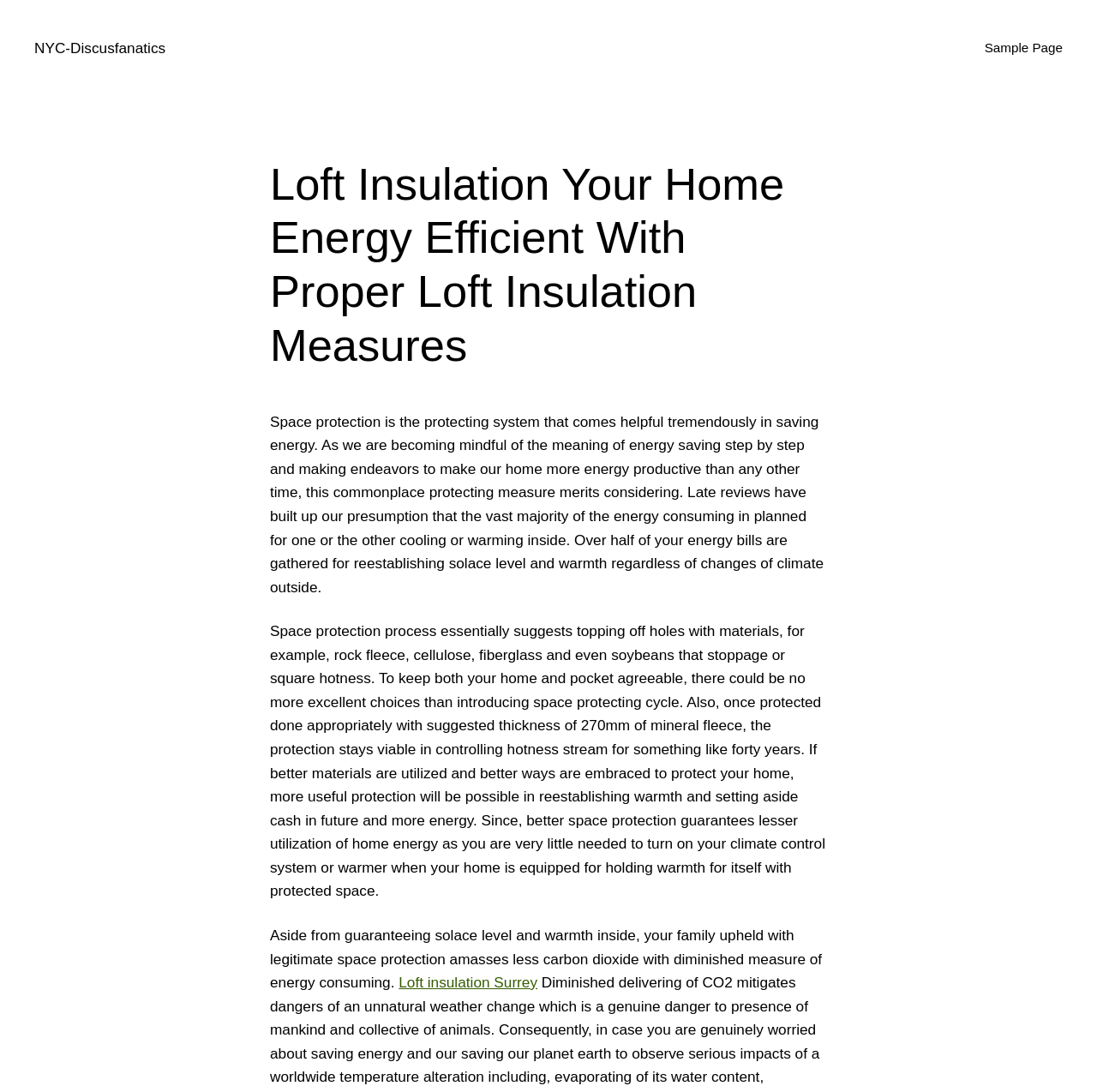Please provide a brief answer to the following inquiry using a single word or phrase:
How long does the protection stay effective?

At least 40 years